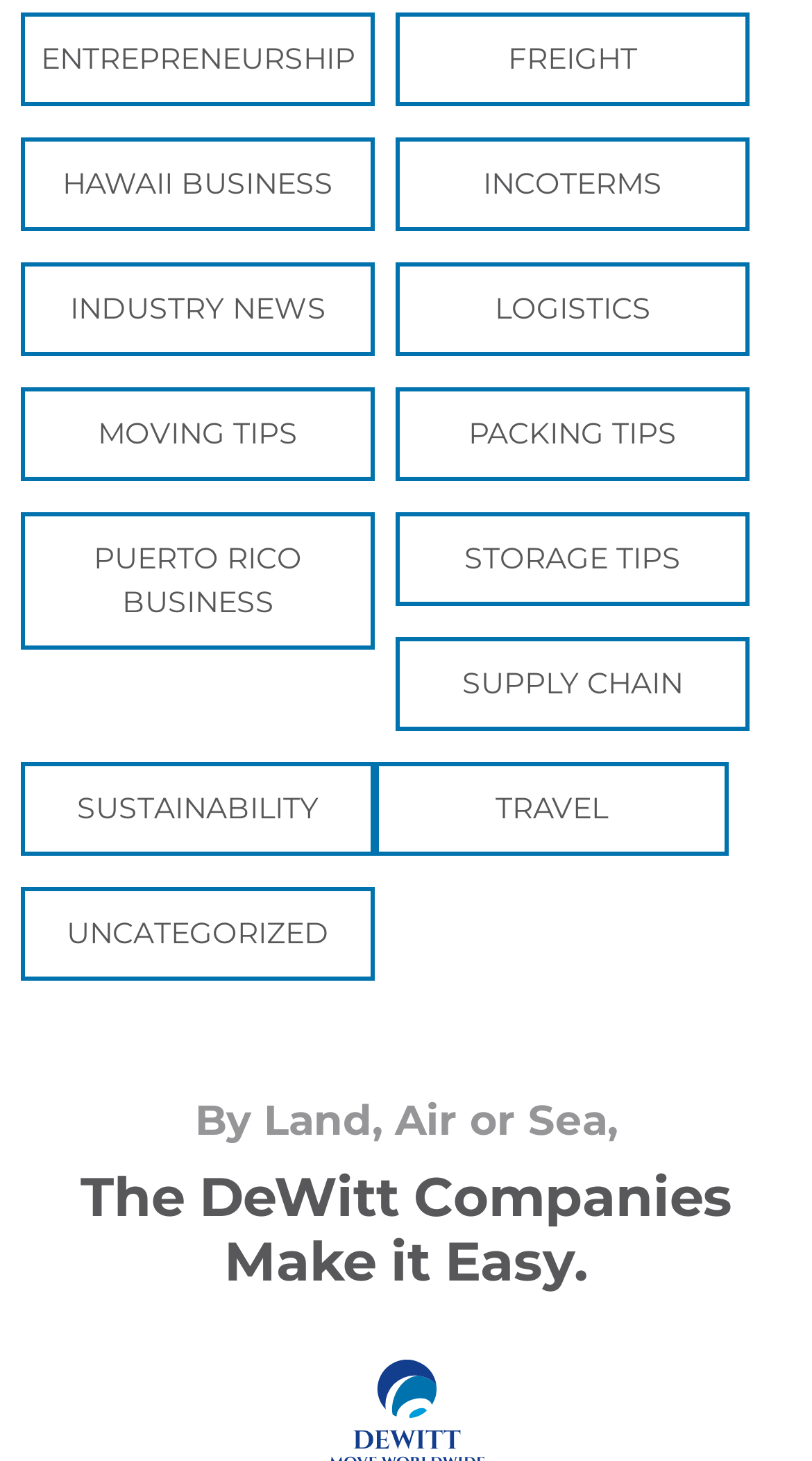Please specify the bounding box coordinates for the clickable region that will help you carry out the instruction: "Read about By Land, Air or Sea, The DeWitt Companies Make it Easy".

[0.0, 0.75, 1.0, 0.887]